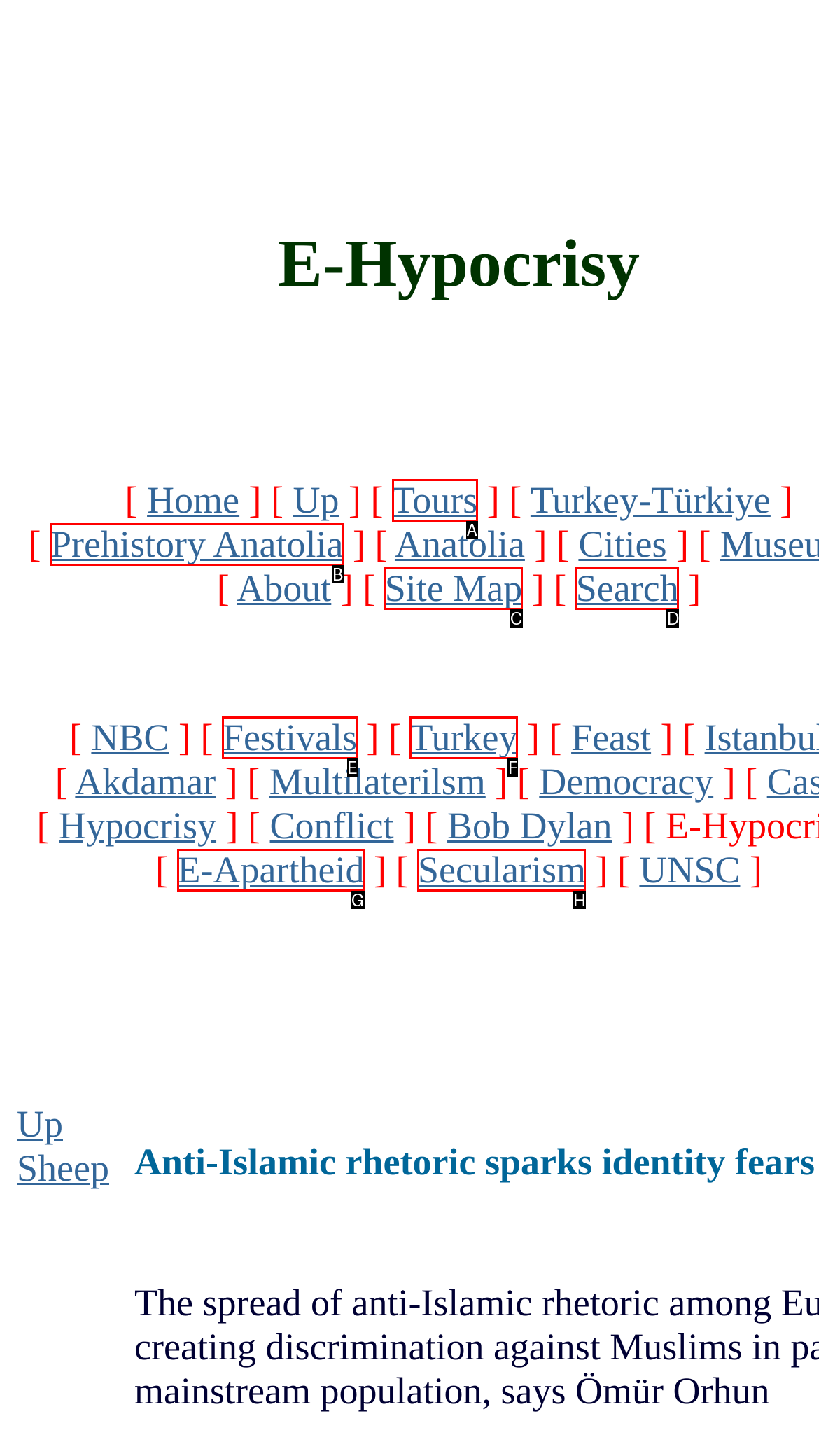Select the letter of the HTML element that best fits the description: Turkey
Answer with the corresponding letter from the provided choices.

F